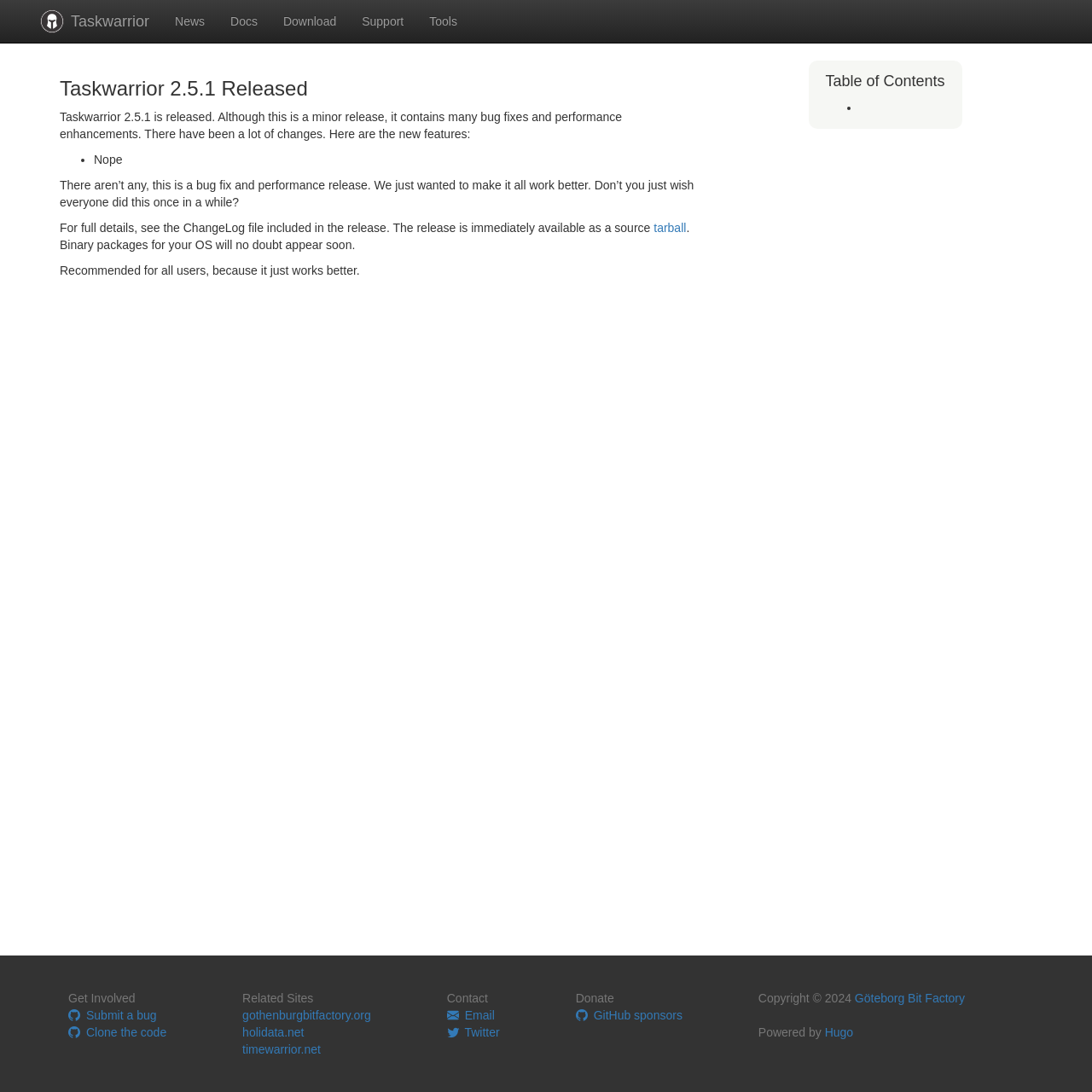Locate the bounding box coordinates of the UI element described by: "News". Provide the coordinates as four float numbers between 0 and 1, formatted as [left, top, right, bottom].

[0.148, 0.0, 0.199, 0.039]